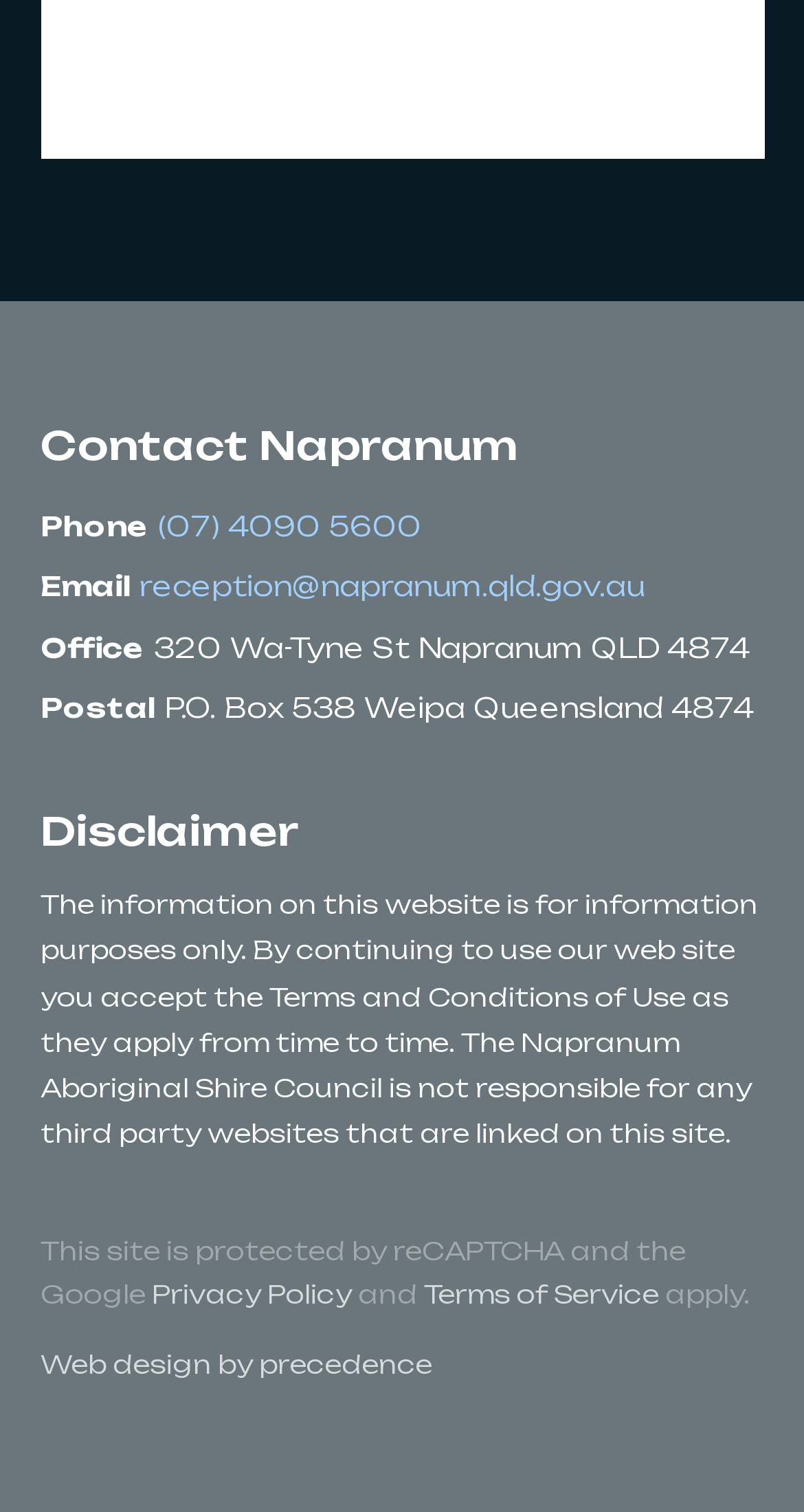Answer the question briefly using a single word or phrase: 
Who designed the website?

Precedence